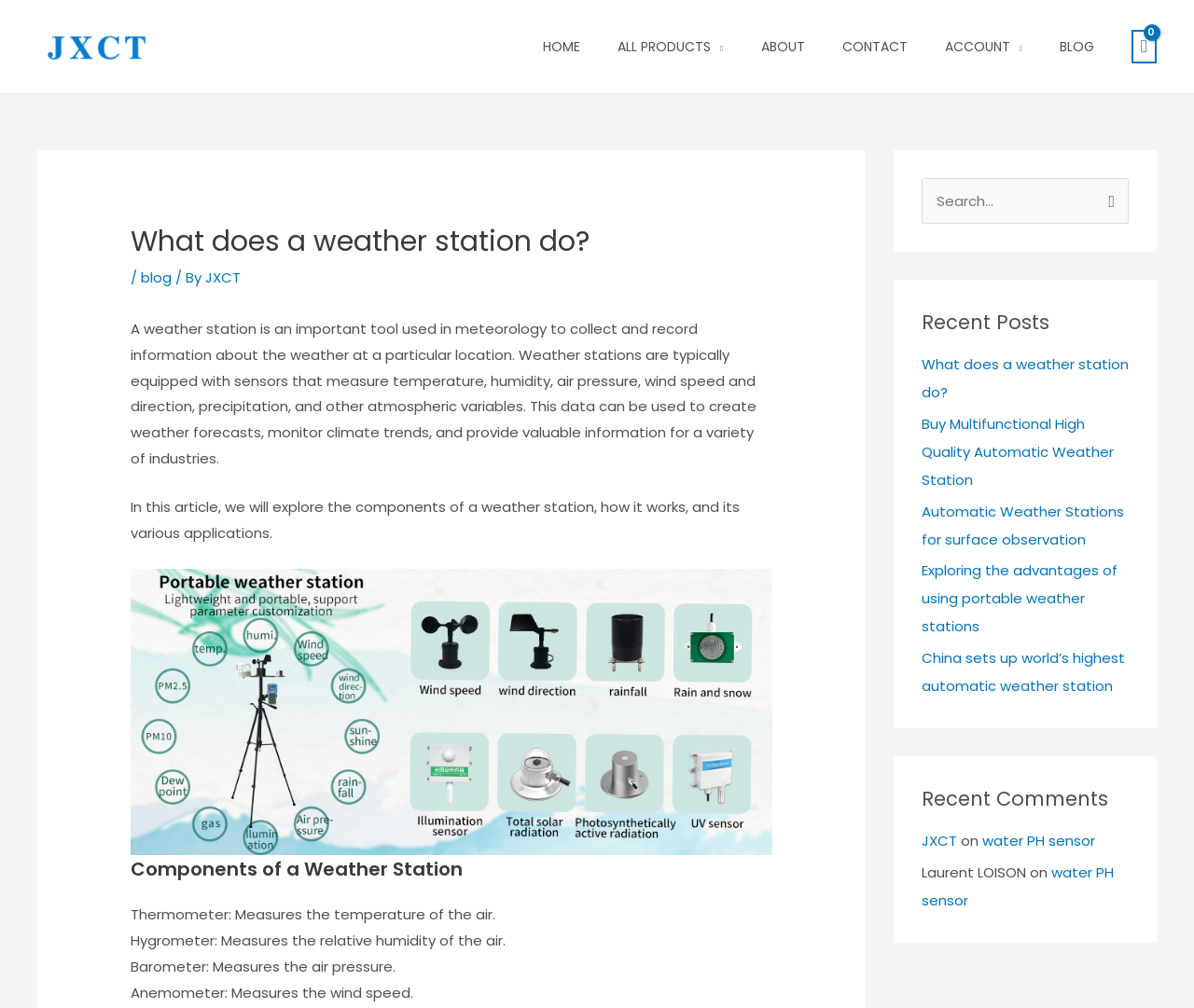Predict the bounding box coordinates of the area that should be clicked to accomplish the following instruction: "Read the blog post about what does a weather station do". The bounding box coordinates should consist of four float numbers between 0 and 1, i.e., [left, top, right, bottom].

[0.109, 0.223, 0.647, 0.256]